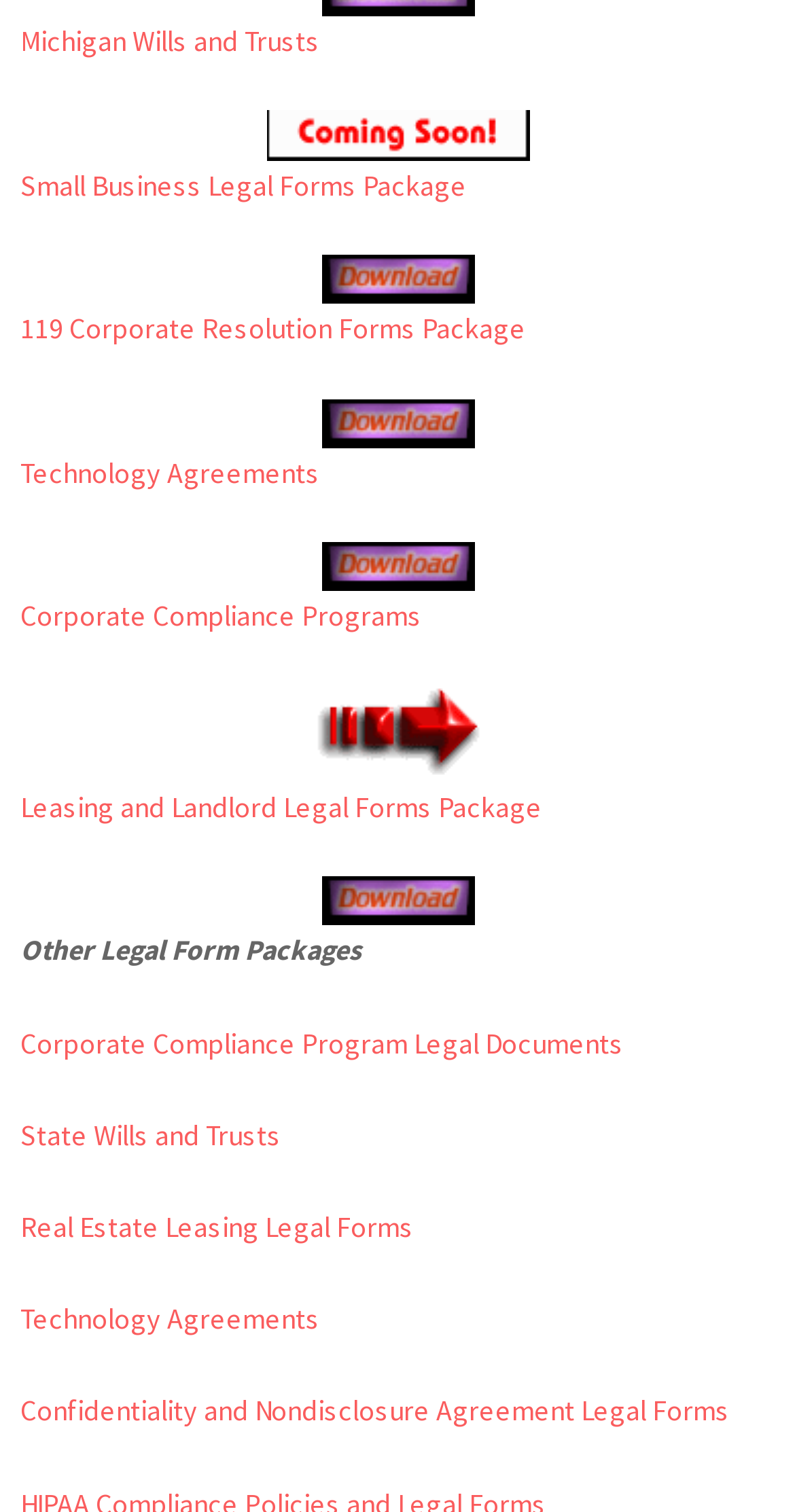Please locate the bounding box coordinates for the element that should be clicked to achieve the following instruction: "View Small Business Legal Forms Package". Ensure the coordinates are given as four float numbers between 0 and 1, i.e., [left, top, right, bottom].

[0.026, 0.11, 0.587, 0.134]